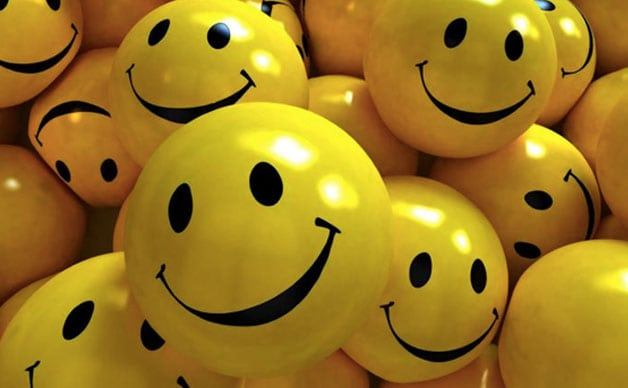What is the significance of the smiley face balls in the context of the article?
Give a detailed explanation using the information visible in the image.

According to the caption, the smiley face balls not only reflect personal joy but also resonate with cultural ideals such as 'Hygge', emphasizing the significance of community and togetherness in achieving true contentment and well-being.